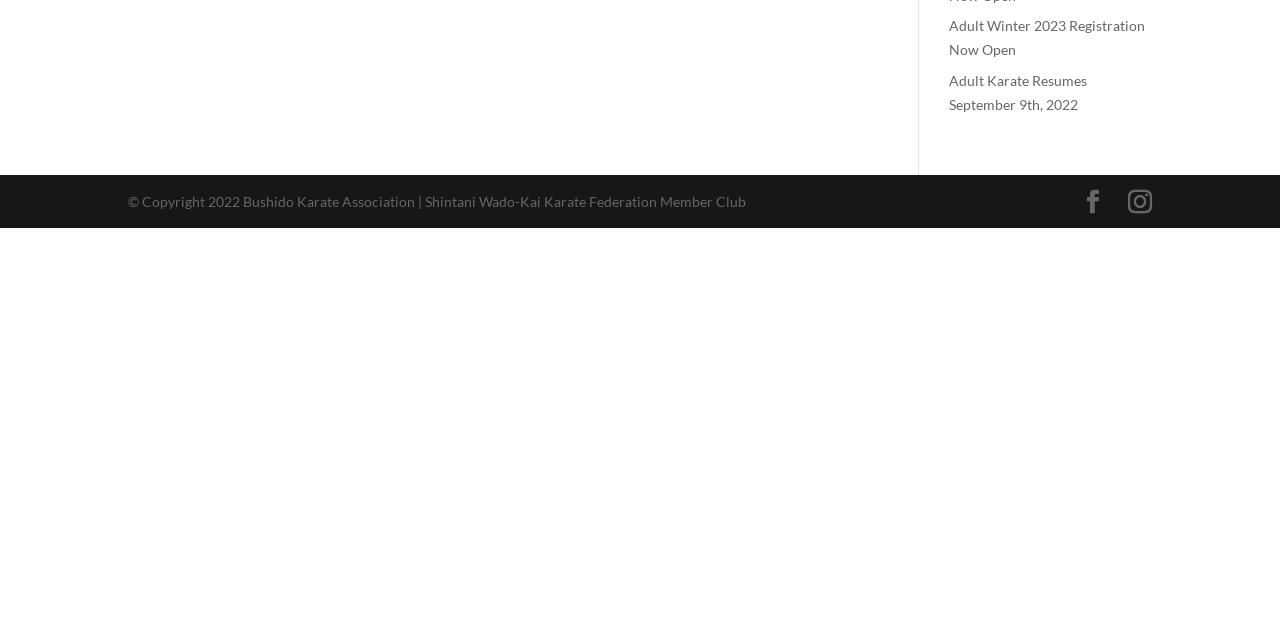Using the provided element description: "alt="Zachs Run logo"", identify the bounding box coordinates. The coordinates should be four floats between 0 and 1 in the order [left, top, right, bottom].

None